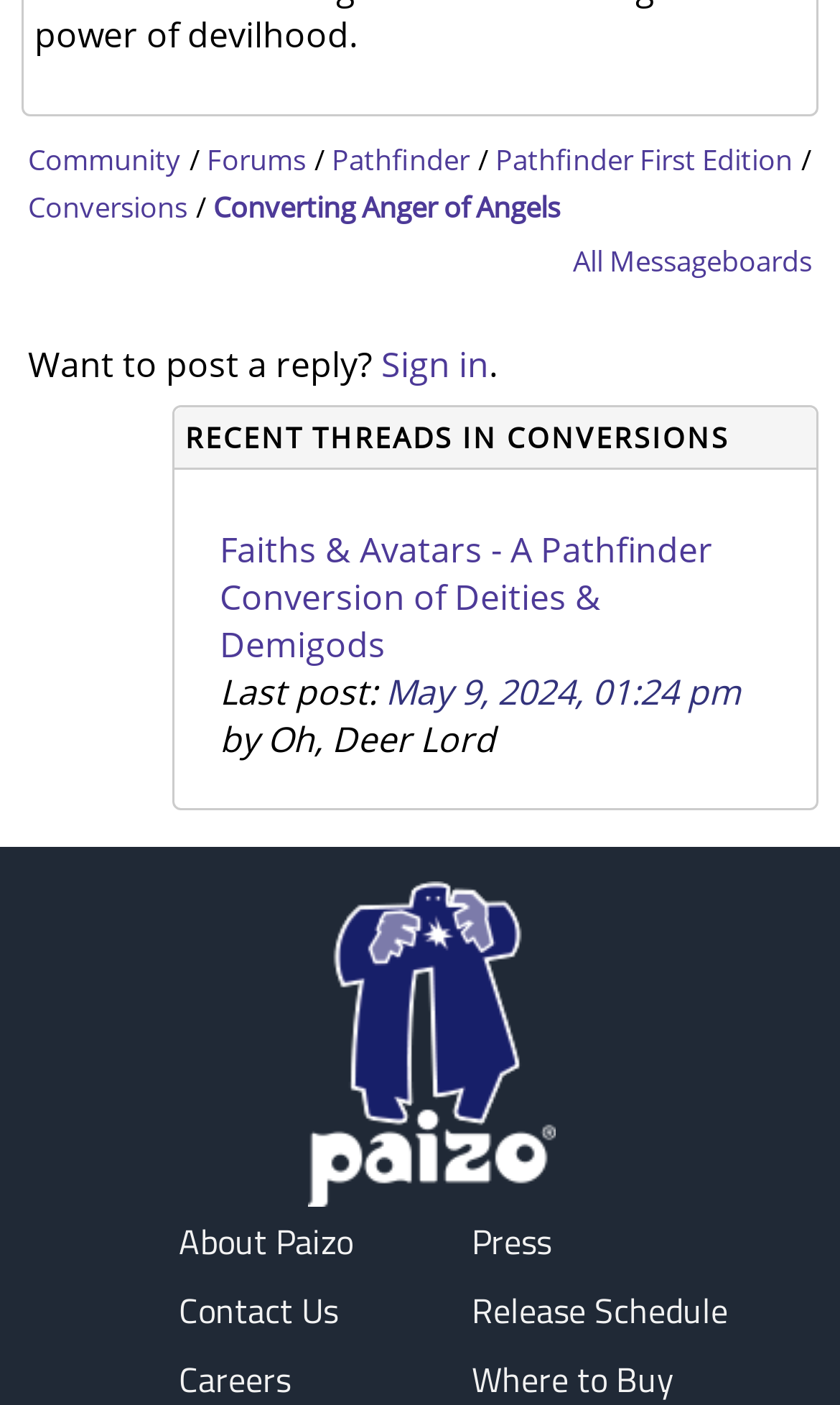Find the bounding box coordinates of the clickable element required to execute the following instruction: "Share WorkforceWednesday on LinkedIn". Provide the coordinates as four float numbers between 0 and 1, i.e., [left, top, right, bottom].

None